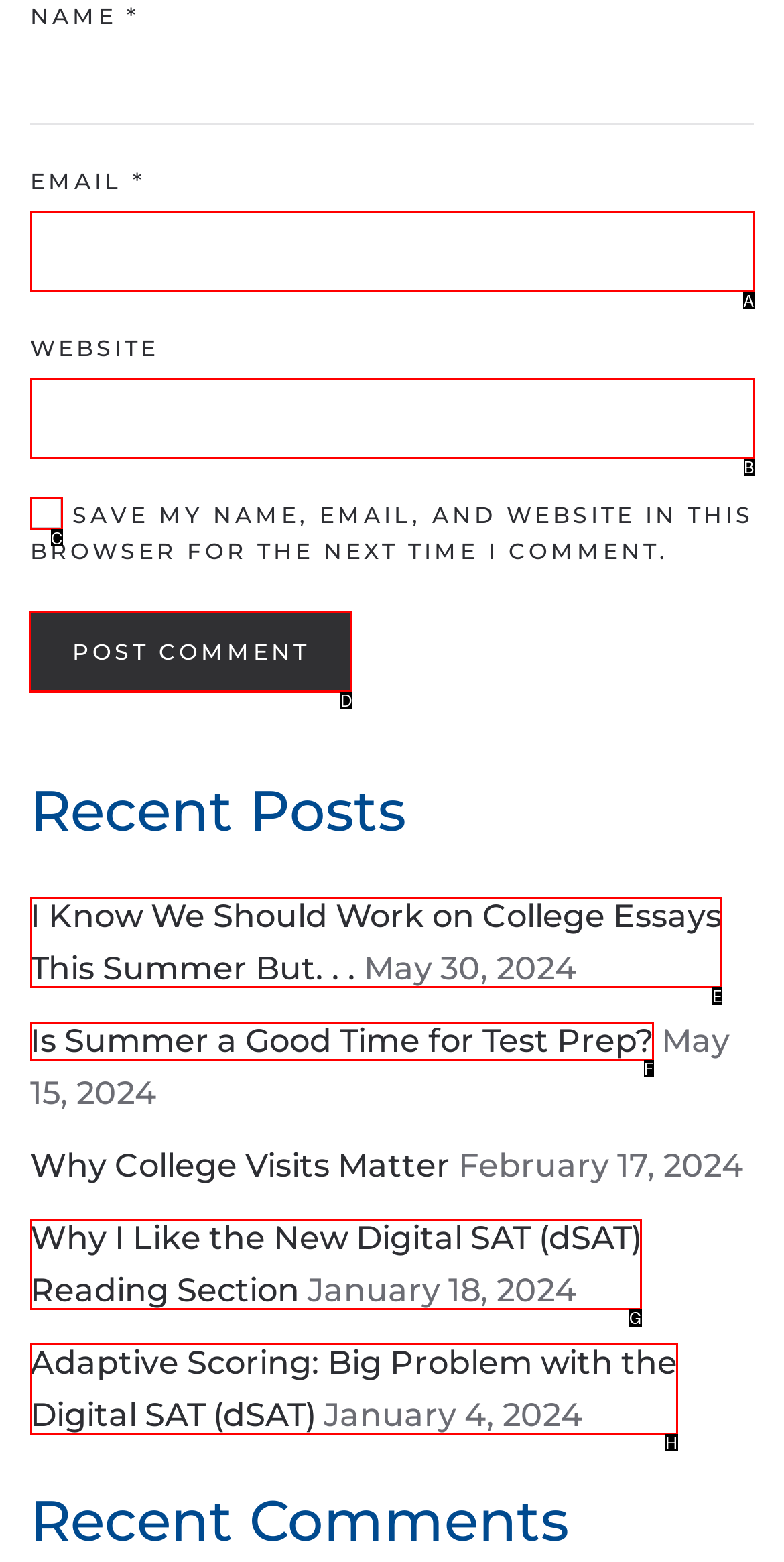Given the task: Click the post comment button, tell me which HTML element to click on.
Answer with the letter of the correct option from the given choices.

D